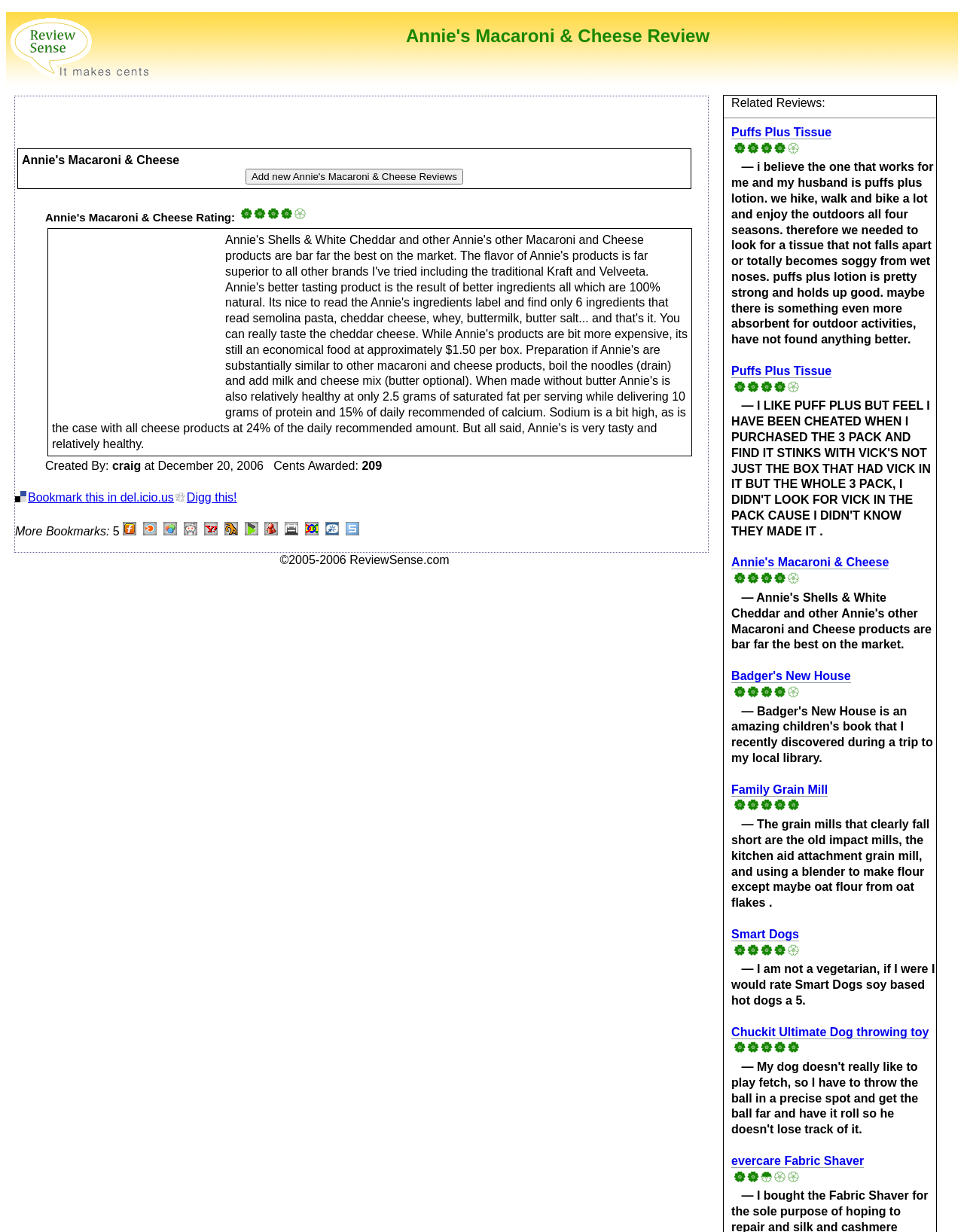Using the description: "evercare Fabric Shaver", identify the bounding box of the corresponding UI element in the screenshot.

[0.759, 0.937, 0.896, 0.948]